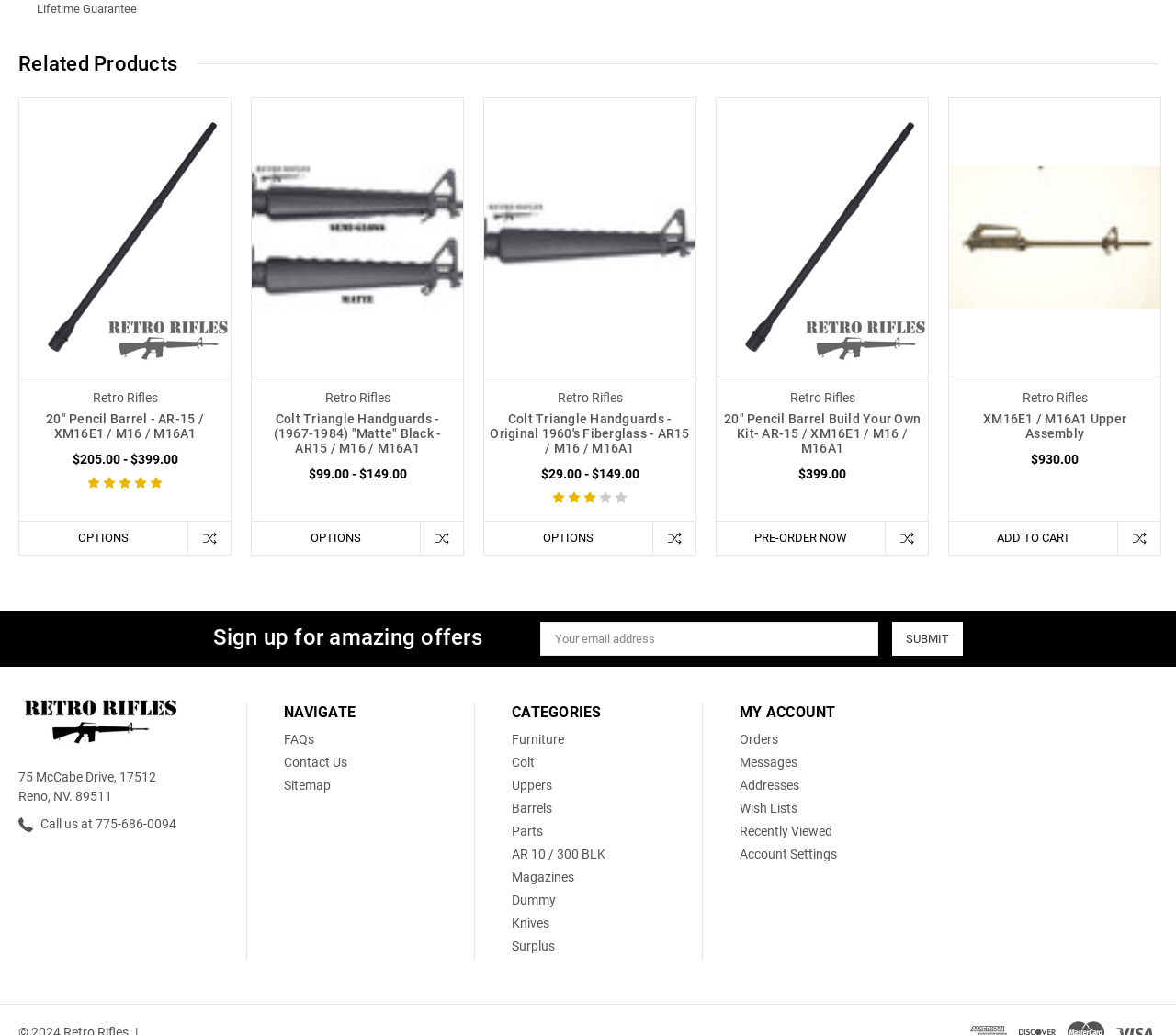How many products are displayed on the webpage?
Using the visual information from the image, give a one-word or short-phrase answer.

4